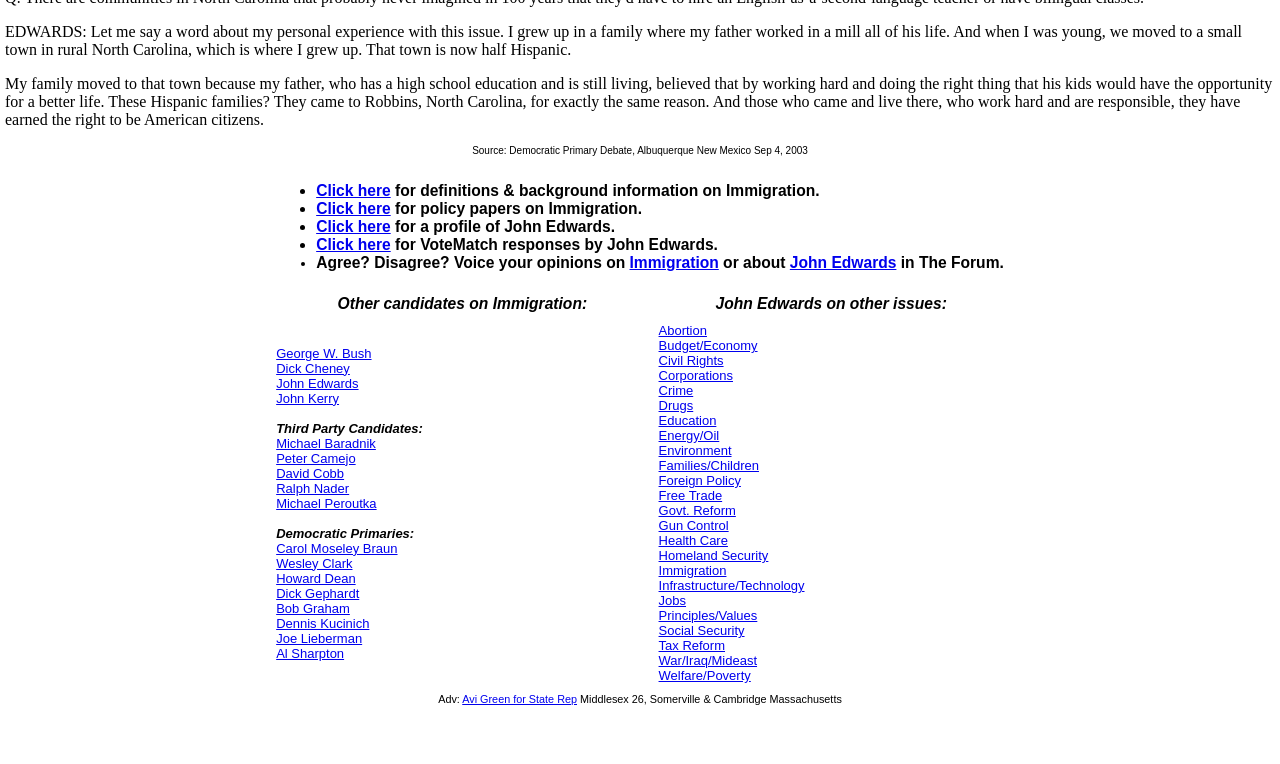Using the webpage screenshot, find the UI element described by George W. Bush. Provide the bounding box coordinates in the format (top-left x, top-left y, bottom-right x, bottom-right y), ensuring all values are floating point numbers between 0 and 1.

[0.216, 0.452, 0.29, 0.472]